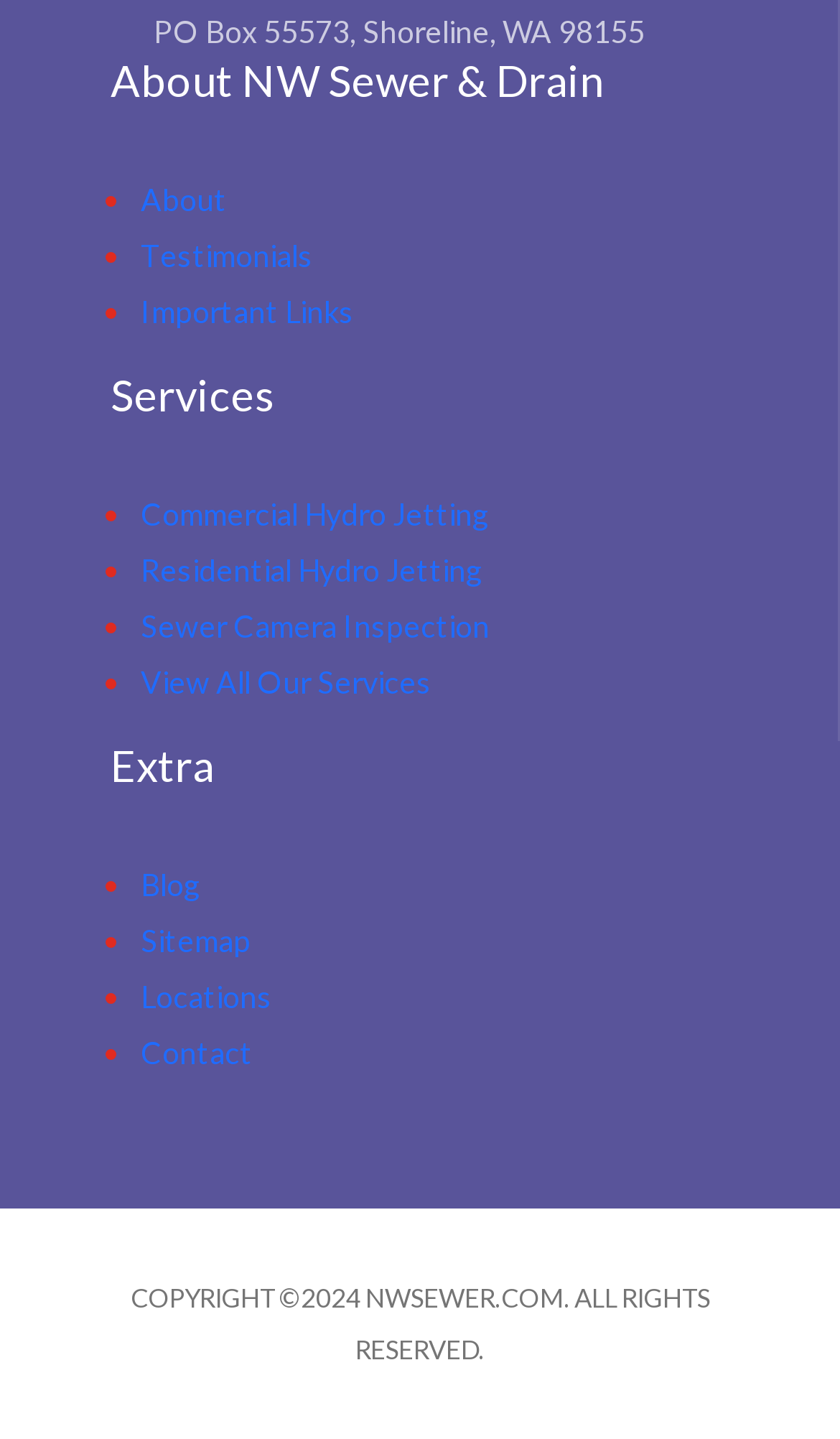Locate the bounding box coordinates of the clickable part needed for the task: "view Testimonials".

[0.167, 0.165, 0.372, 0.19]